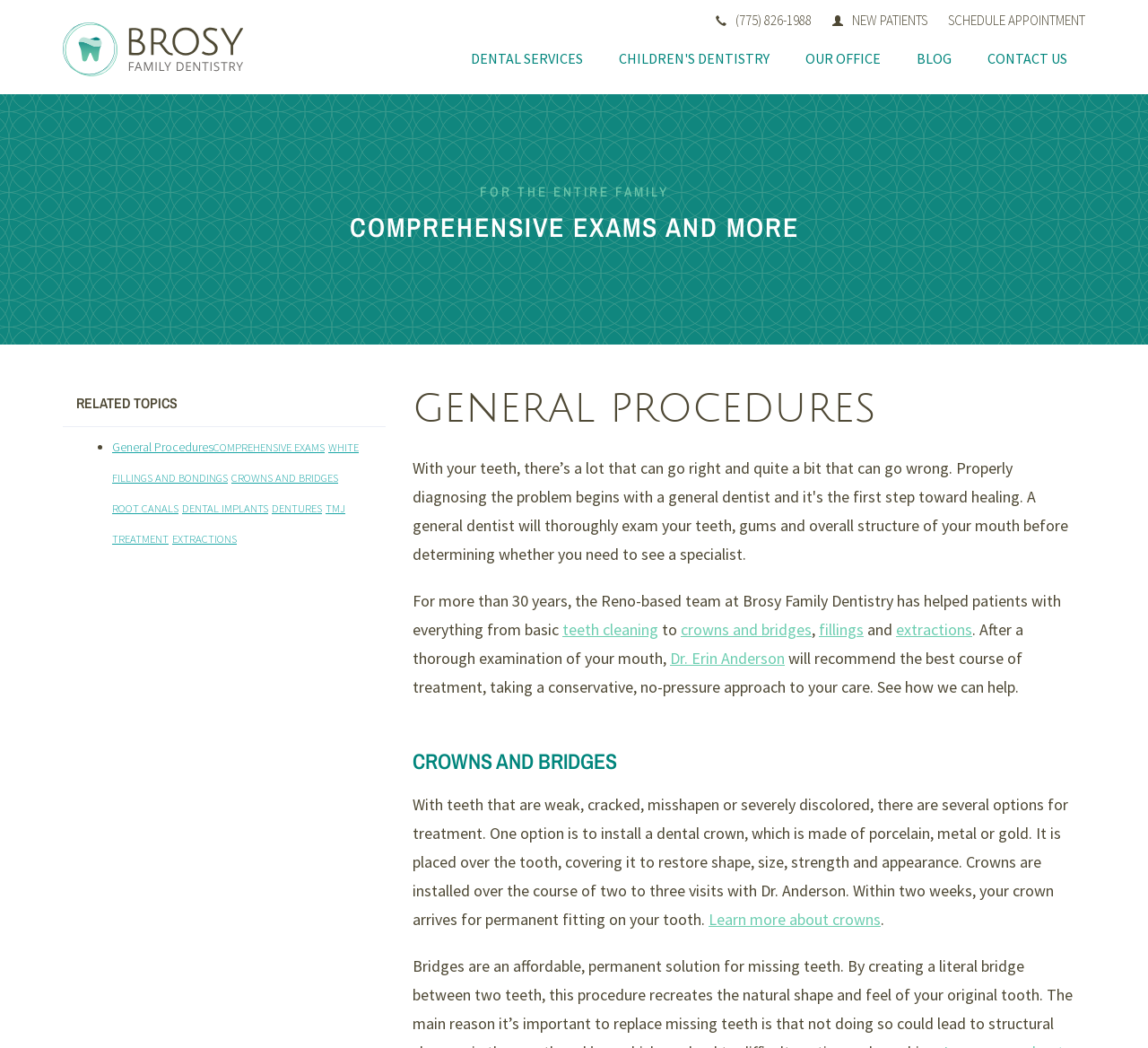Given the element description name="Submit" value="submit", specify the bounding box coordinates of the corresponding UI element in the format (top-left x, top-left y, bottom-right x, bottom-right y). All values must be between 0 and 1.

None